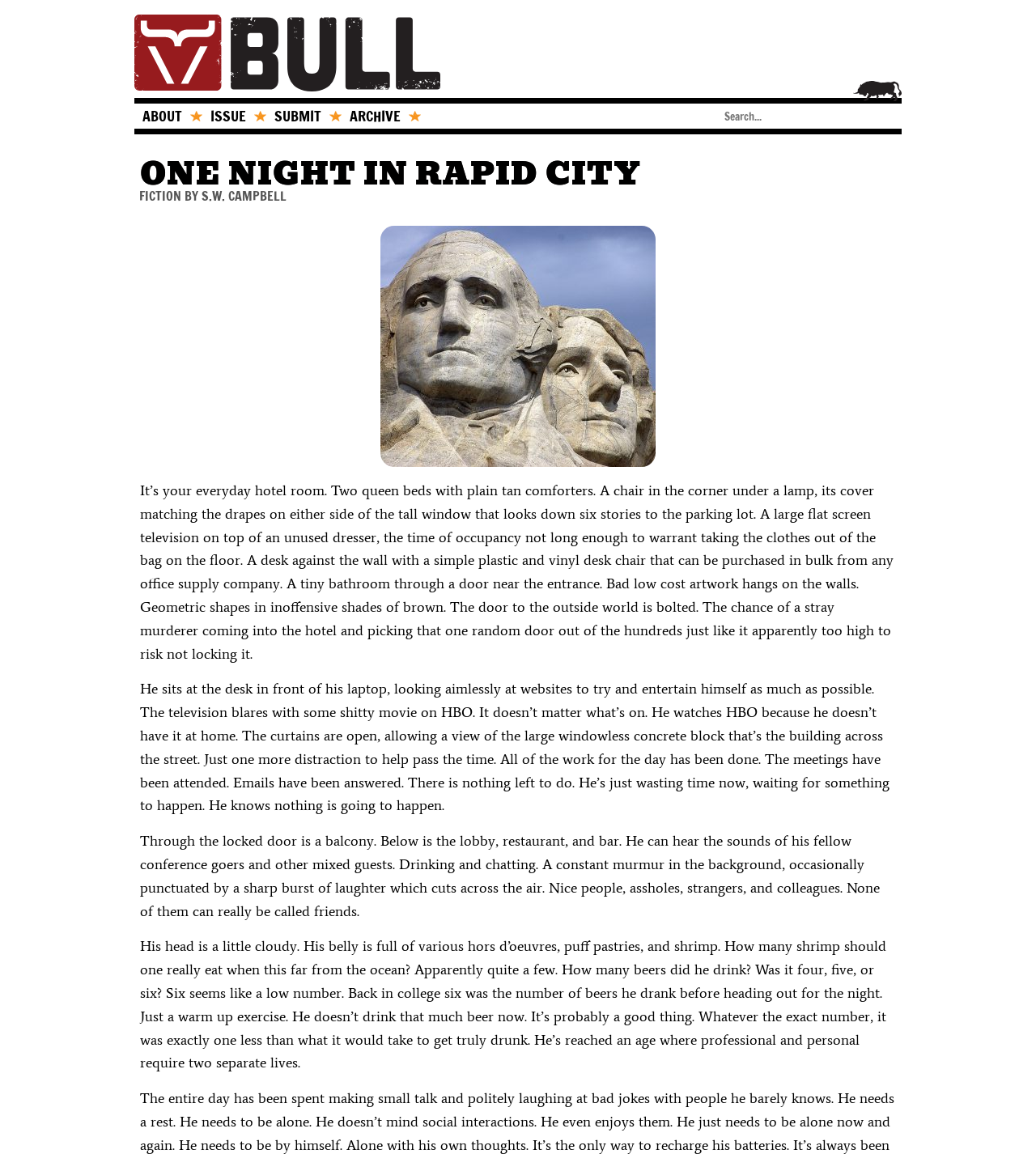Locate the bounding box coordinates of the segment that needs to be clicked to meet this instruction: "Click on the ABOUT link".

[0.13, 0.091, 0.195, 0.109]